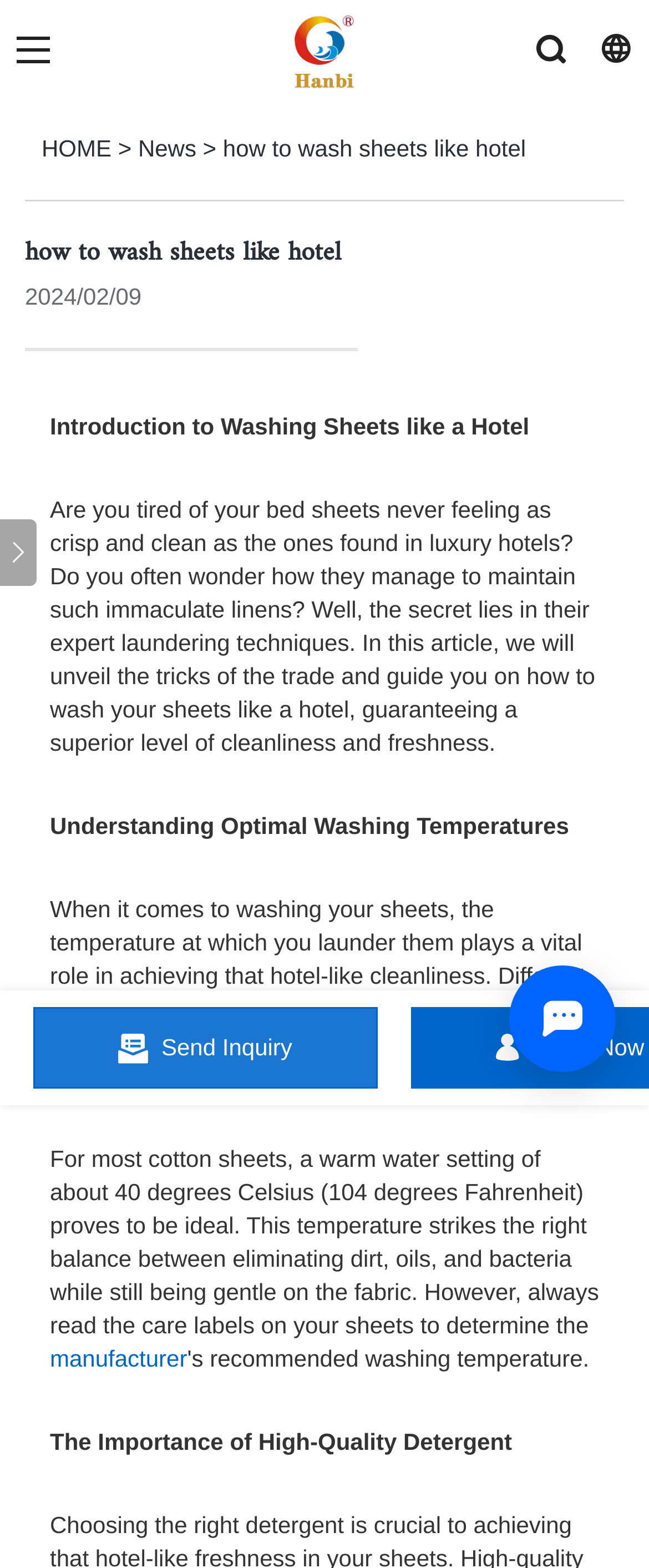What is the ideal washing temperature for cotton sheets?
Provide a concise answer using a single word or phrase based on the image.

40 degrees Celsius